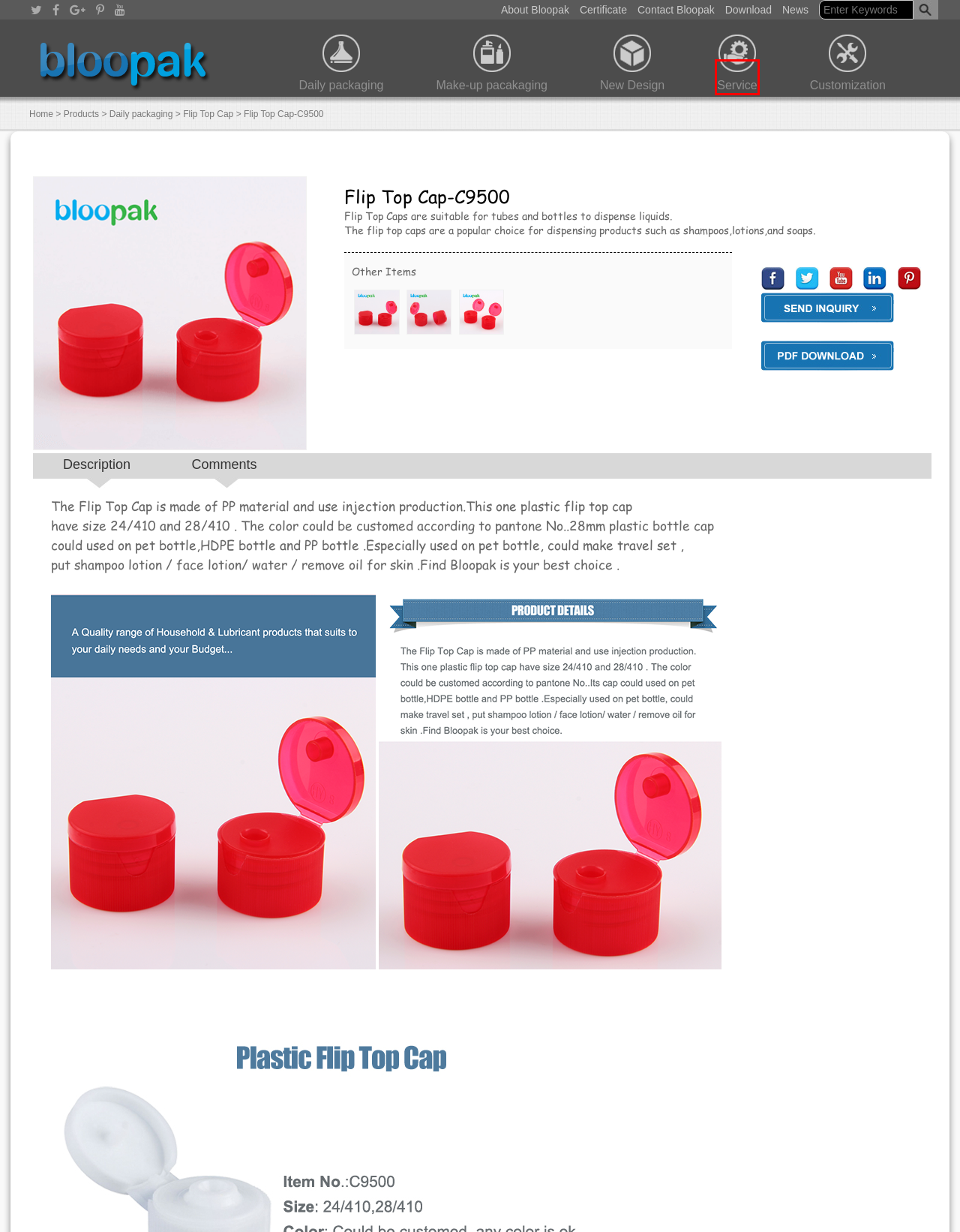You have a screenshot of a webpage where a red bounding box highlights a specific UI element. Identify the description that best matches the resulting webpage after the highlighted element is clicked. The choices are:
A. Certificate -
B. About us -
C. Customization -
D. Bloopak make-up packaging,makeup packaging
E. Contact Us -
F. Service -
G. Bloopak plastic bottle packaging,cap packaging,packaging caps
H. Download -

F